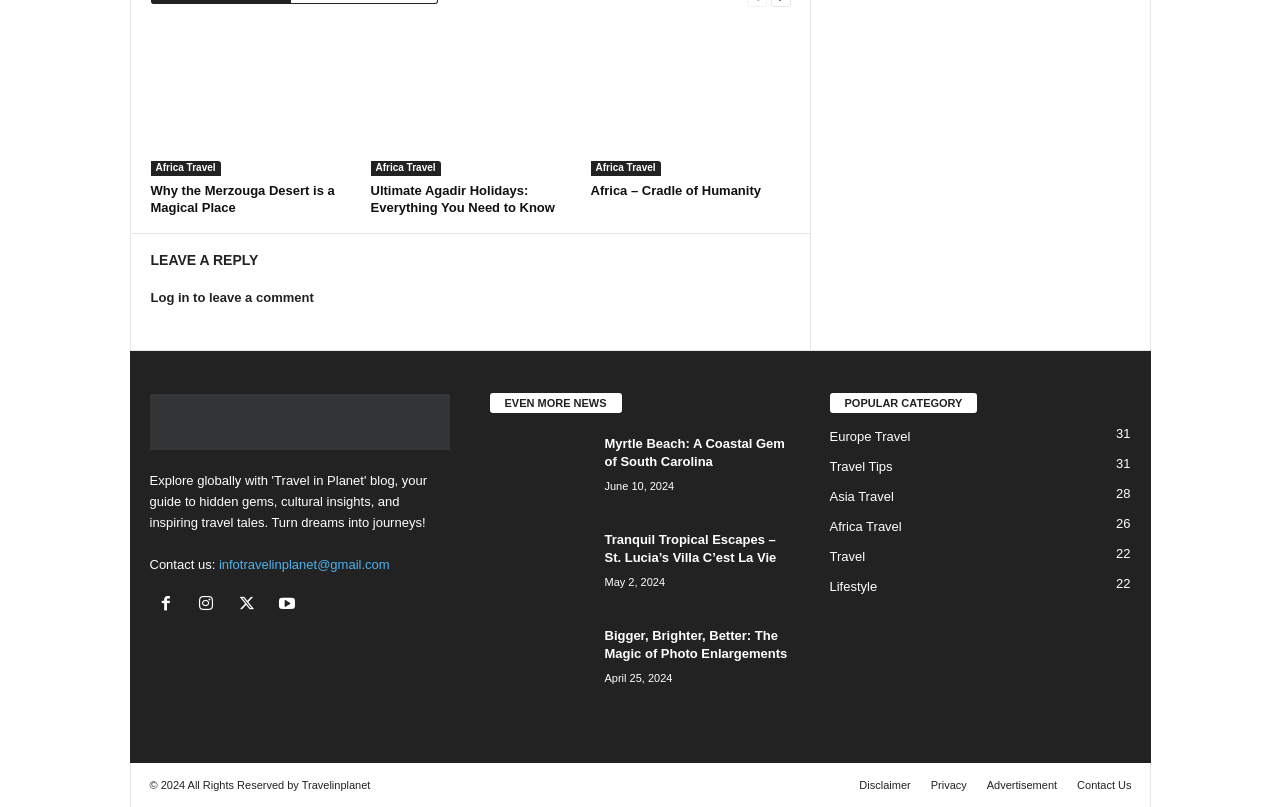What is the email address to contact the website?
Use the information from the screenshot to give a comprehensive response to the question.

The email address to contact the website is listed under the 'Contact us:' heading, which is infotravelinplanet@gmail.com.